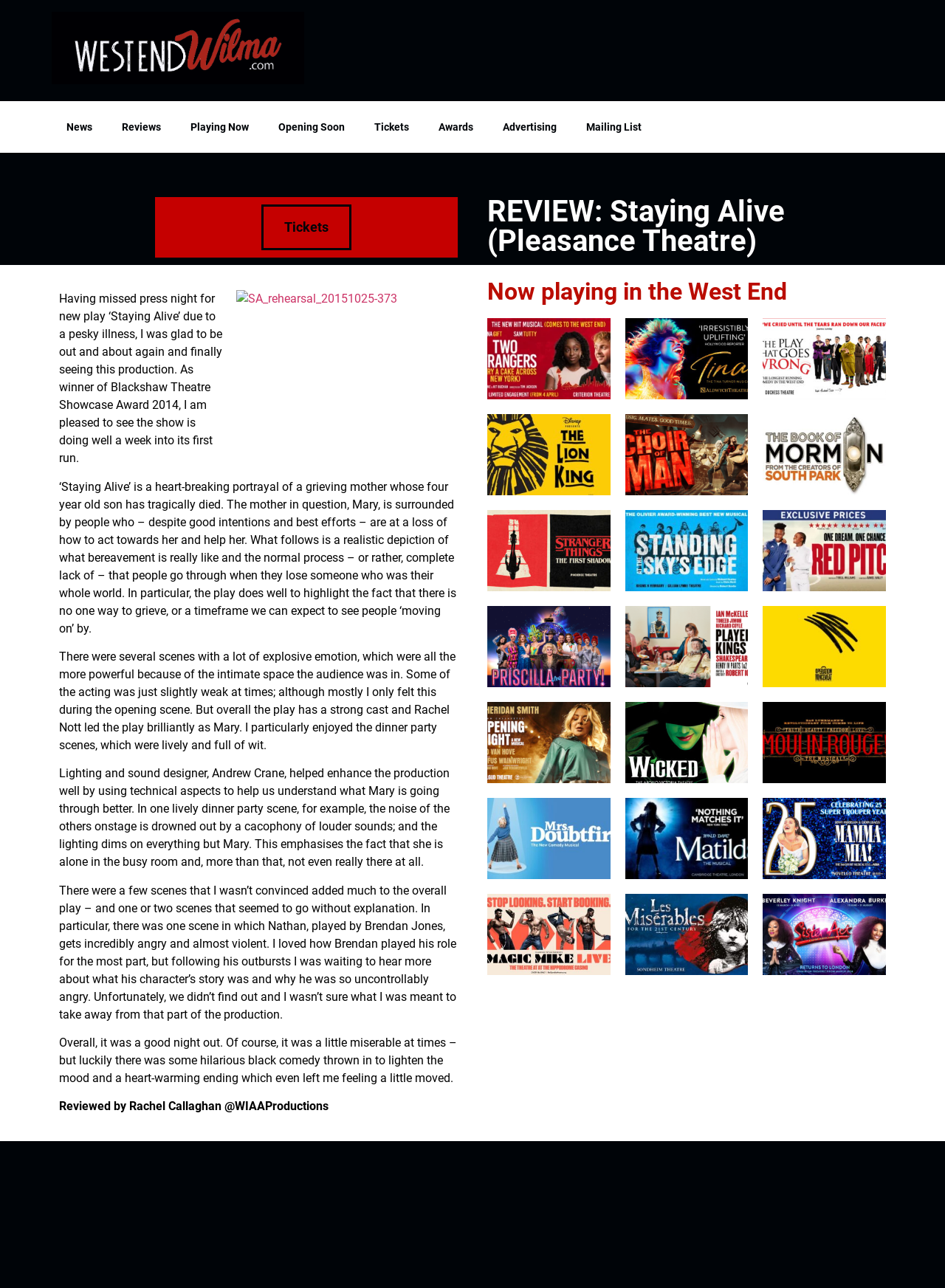Examine the image carefully and respond to the question with a detailed answer: 
What is the name of the play being reviewed?

The answer can be found in the heading 'REVIEW: Staying Alive (Pleasance Theatre)' which is located at the top of the webpage, indicating that the review is about the play 'Staying Alive'.